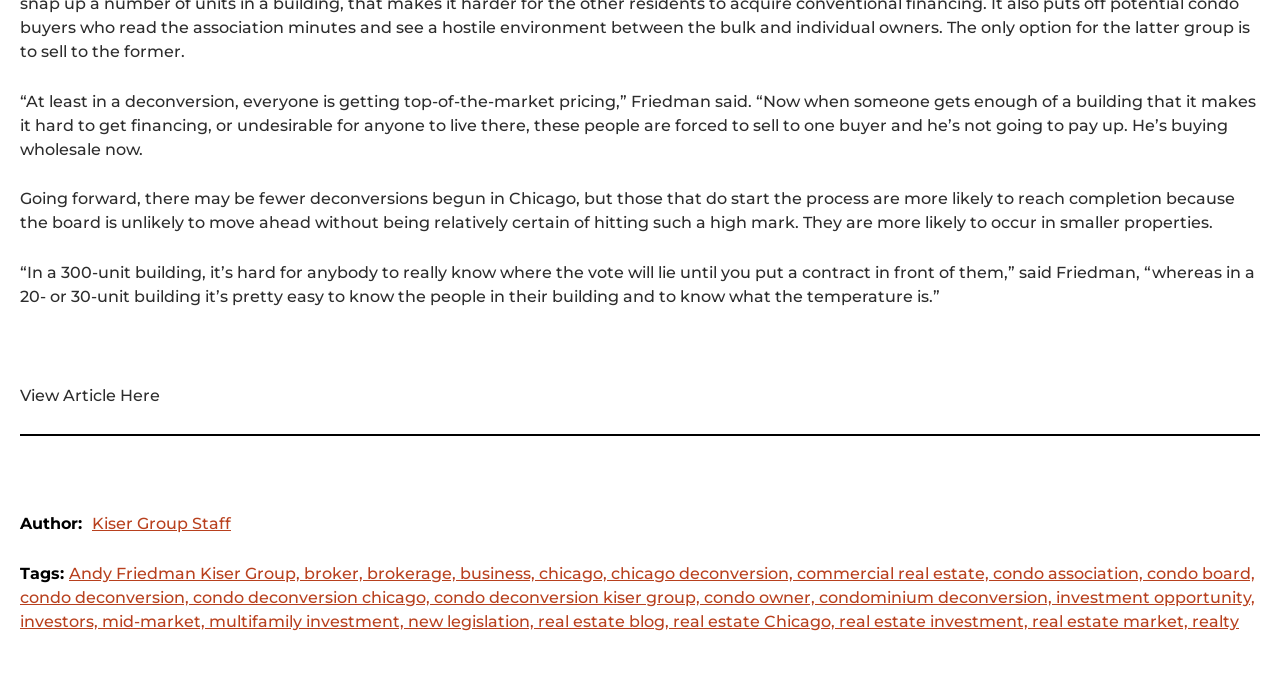Can you find the bounding box coordinates for the element to click on to achieve the instruction: "Learn more about 'Access Control' products"?

None